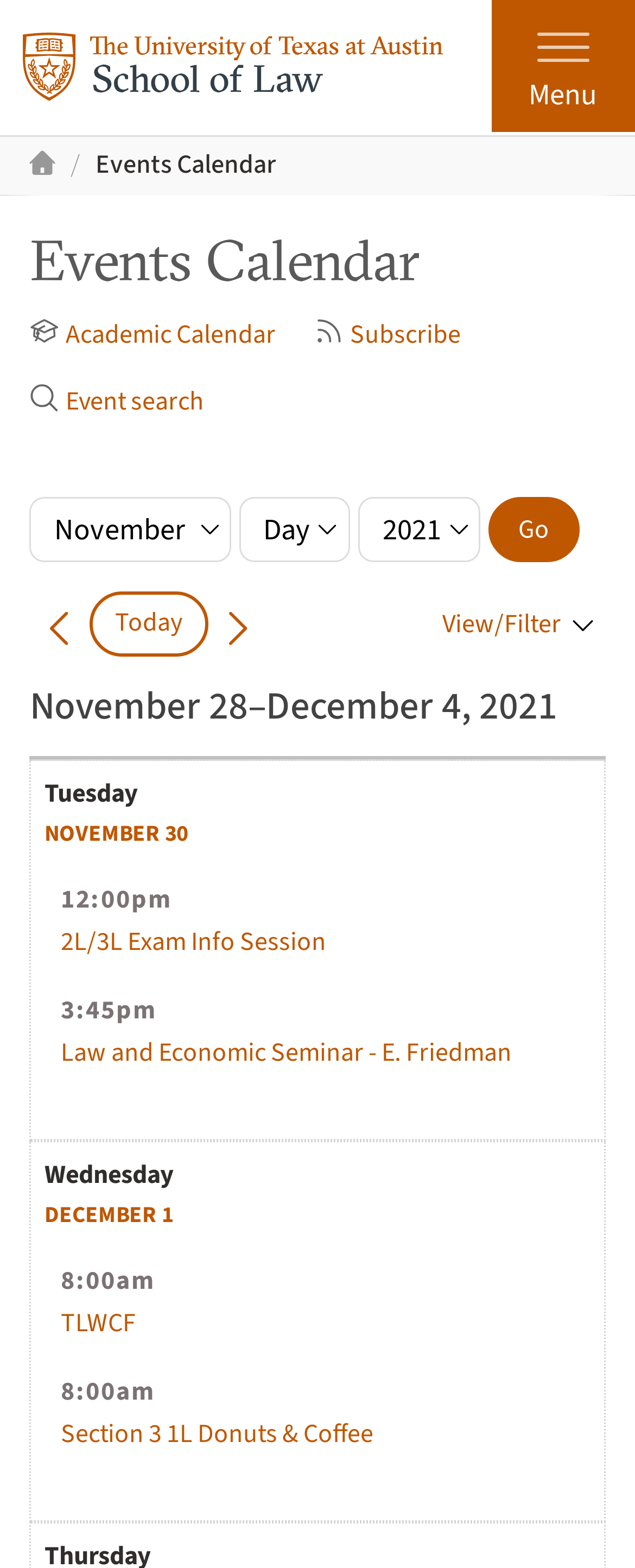Given the description "Biological, Environmental Sciences and Engineering", provide the bounding box coordinates of the corresponding UI element.

None